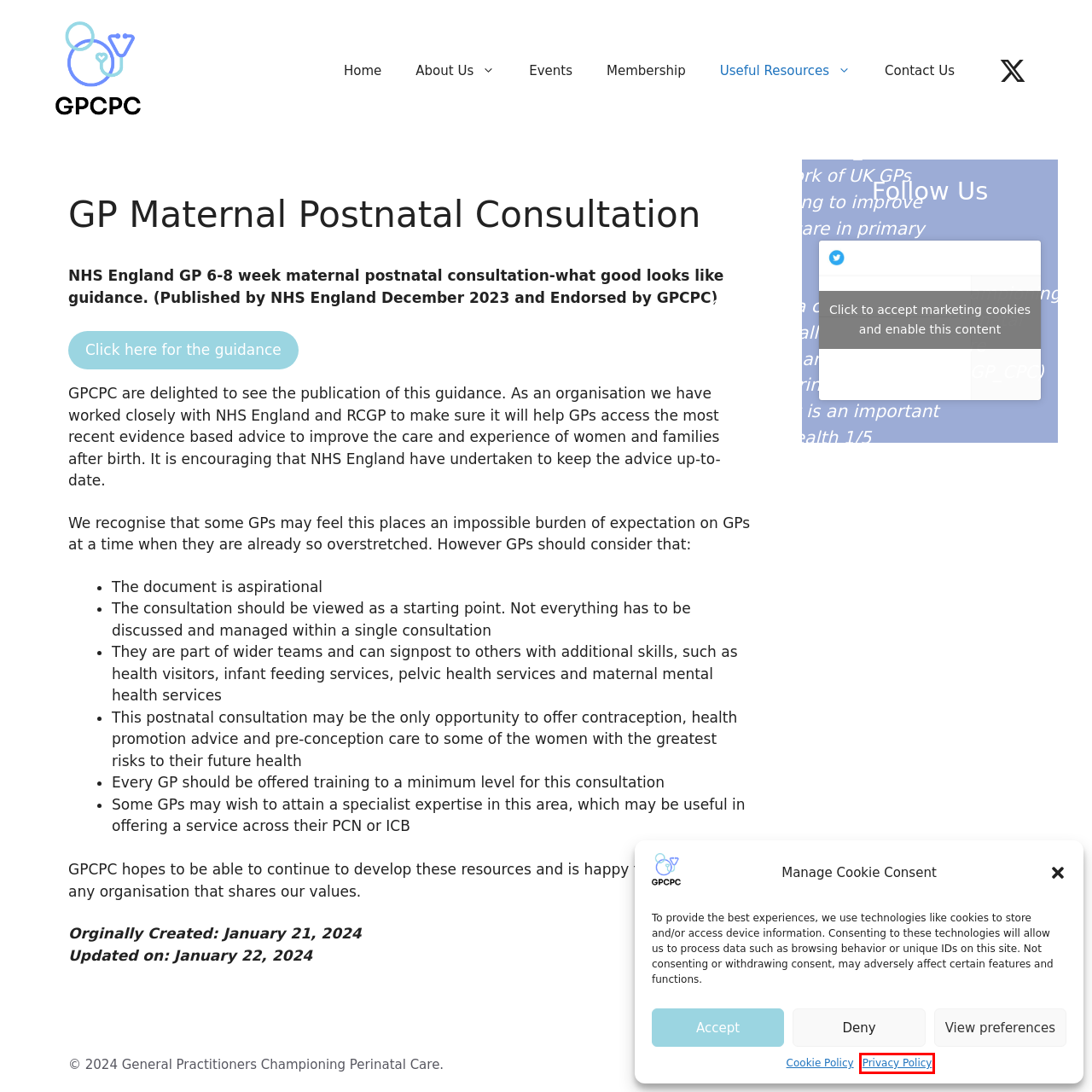Look at the screenshot of the webpage and find the element within the red bounding box. Choose the webpage description that best fits the new webpage that will appear after clicking the element. Here are the candidates:
A. Privacy Policy - GPCPC
B. Cookie Policy (UK) - GPCPC
C. Home - GPCPC
D. Events - GPCPC
E. Membership - GPCPC
F. Contact Us - GPCPC
G. Our Aims - GPCPC
H. NHS England » GP six to eight week maternal postnatal consultation – what good looks like guidance

A